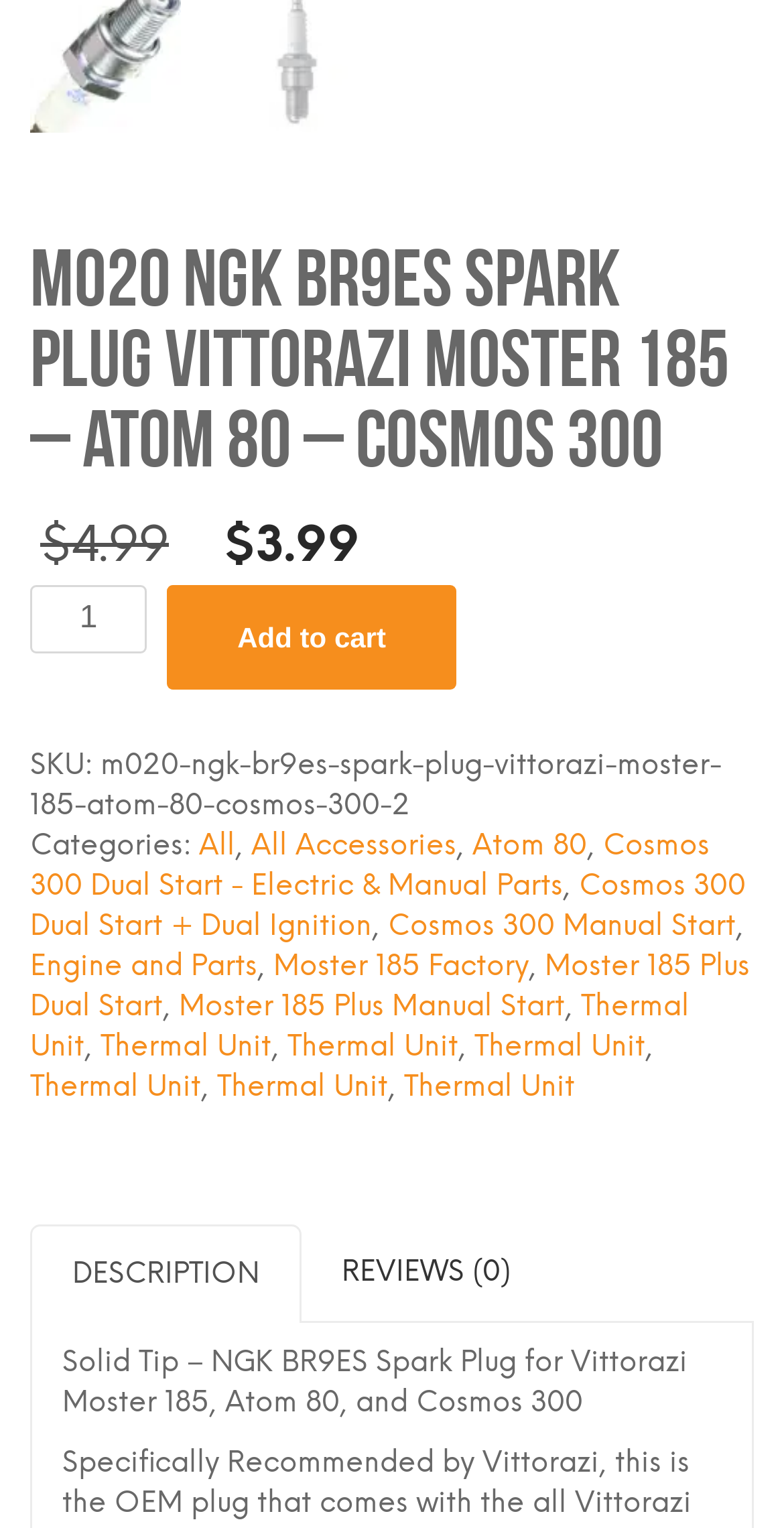Identify the bounding box coordinates of the section to be clicked to complete the task described by the following instruction: "Change product quantity". The coordinates should be four float numbers between 0 and 1, formatted as [left, top, right, bottom].

[0.038, 0.382, 0.187, 0.427]